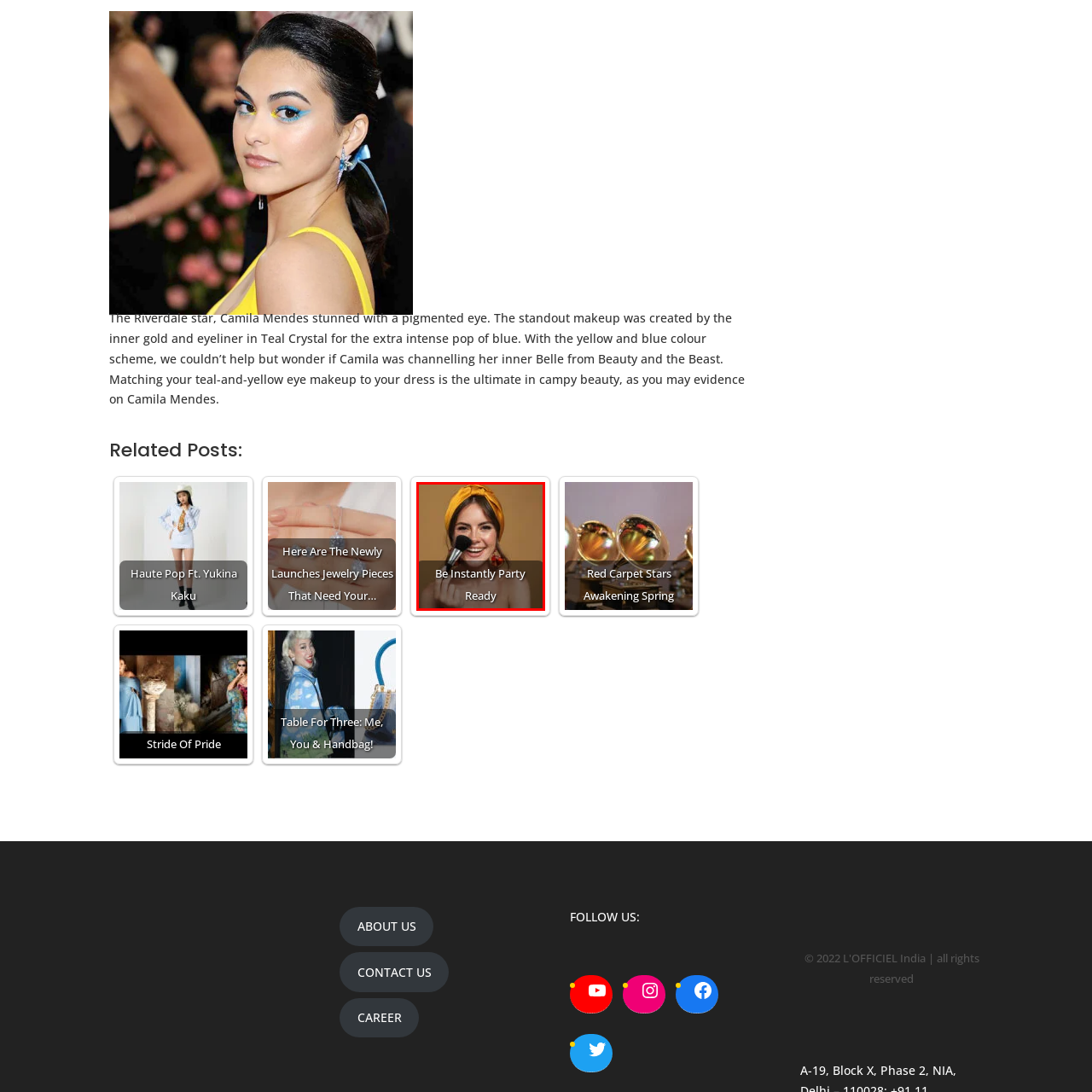What is the atmosphere of the background?
Consider the portion of the image within the red bounding box and answer the question as detailed as possible, referencing the visible details.

The atmosphere of the background can be inferred by analyzing the descriptive language used in the caption. The caption describes the background as 'warm' and 'neutral', which suggests a calming and soothing atmosphere that complements the lively and vibrant colors of the woman's outfit.